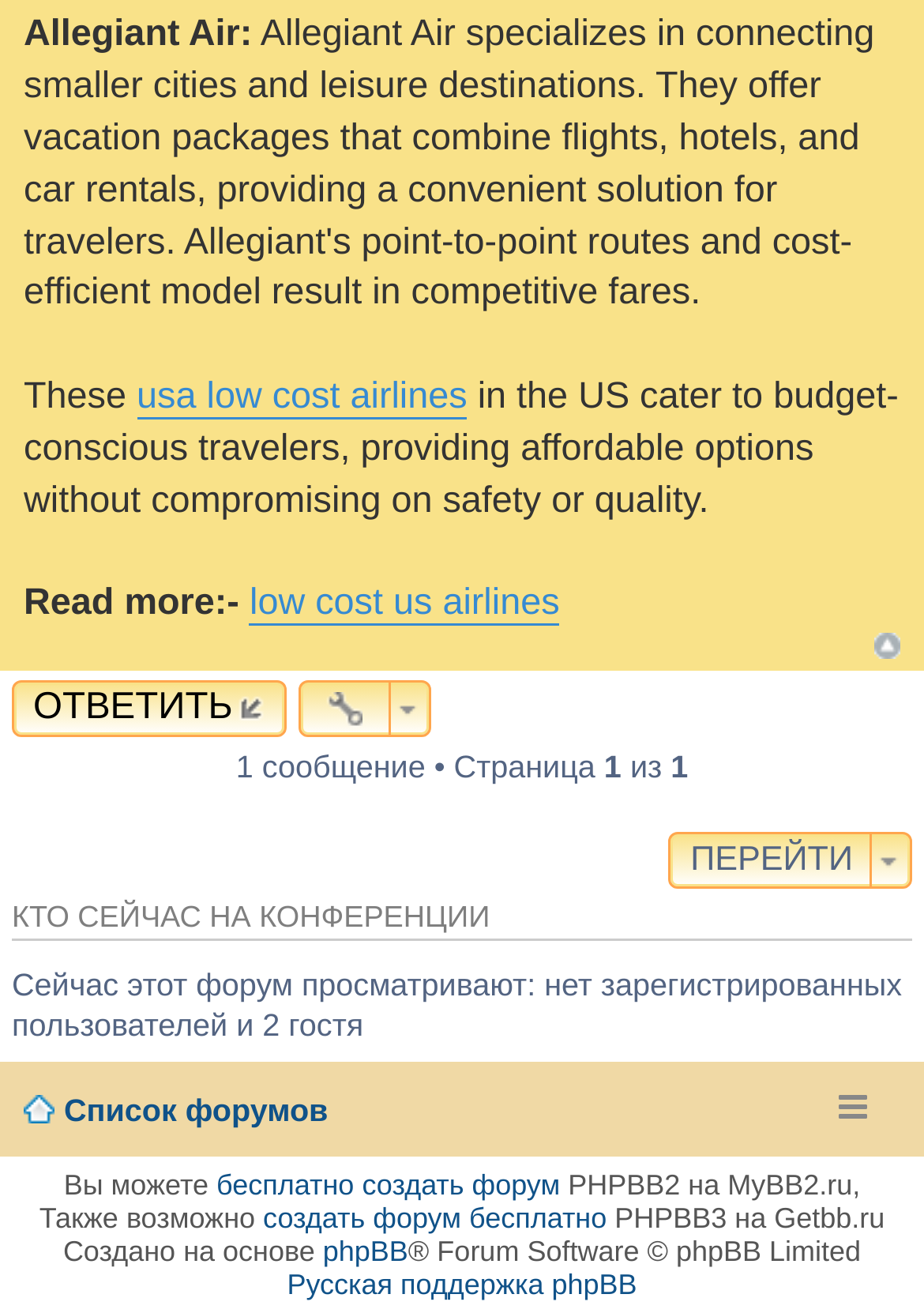Determine the bounding box coordinates of the section I need to click to execute the following instruction: "Click on 'Вернуться к началу'". Provide the coordinates as four float numbers between 0 and 1, i.e., [left, top, right, bottom].

[0.946, 0.482, 0.974, 0.502]